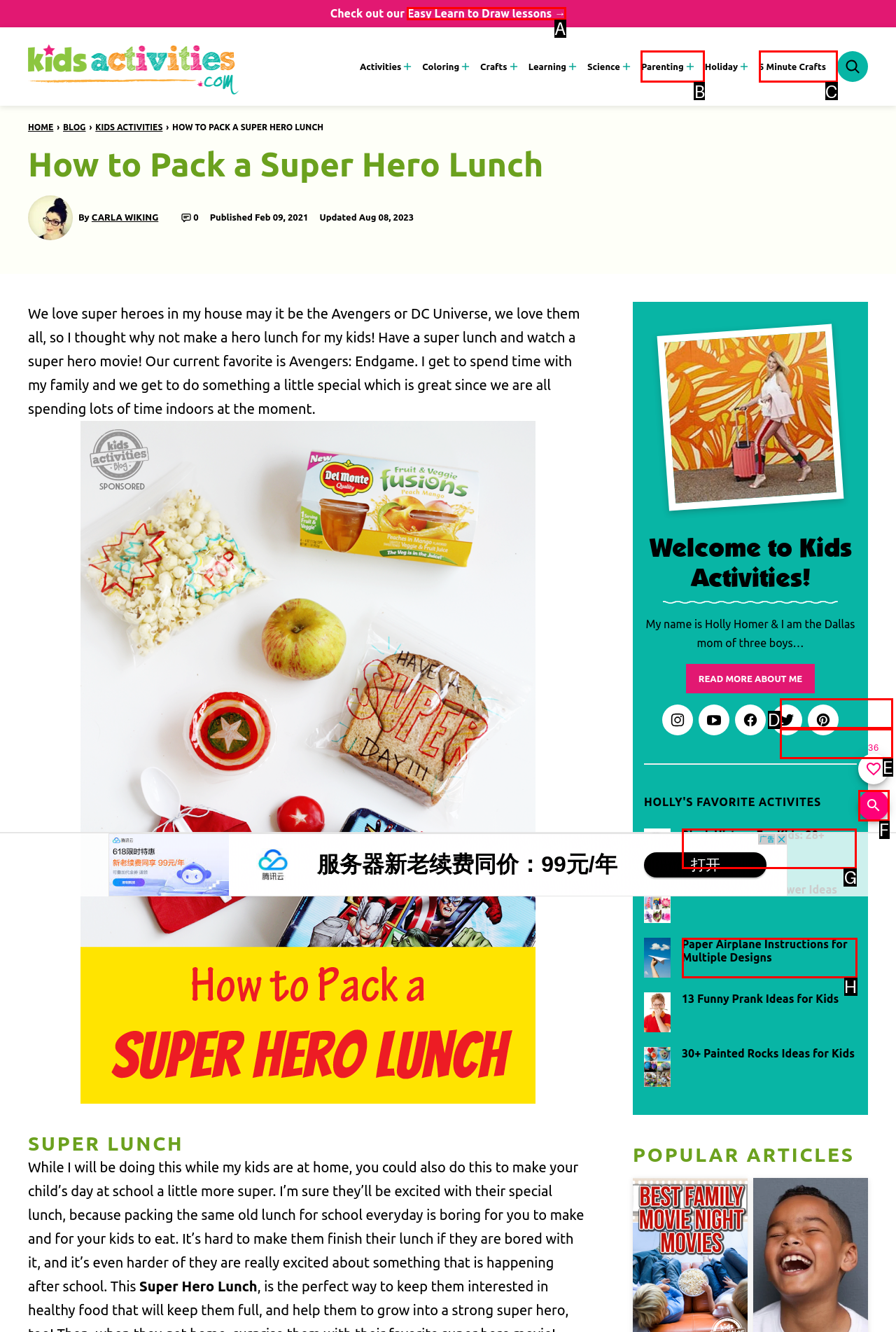Determine which HTML element to click on in order to complete the action: Check the date of the article.
Reply with the letter of the selected option.

None